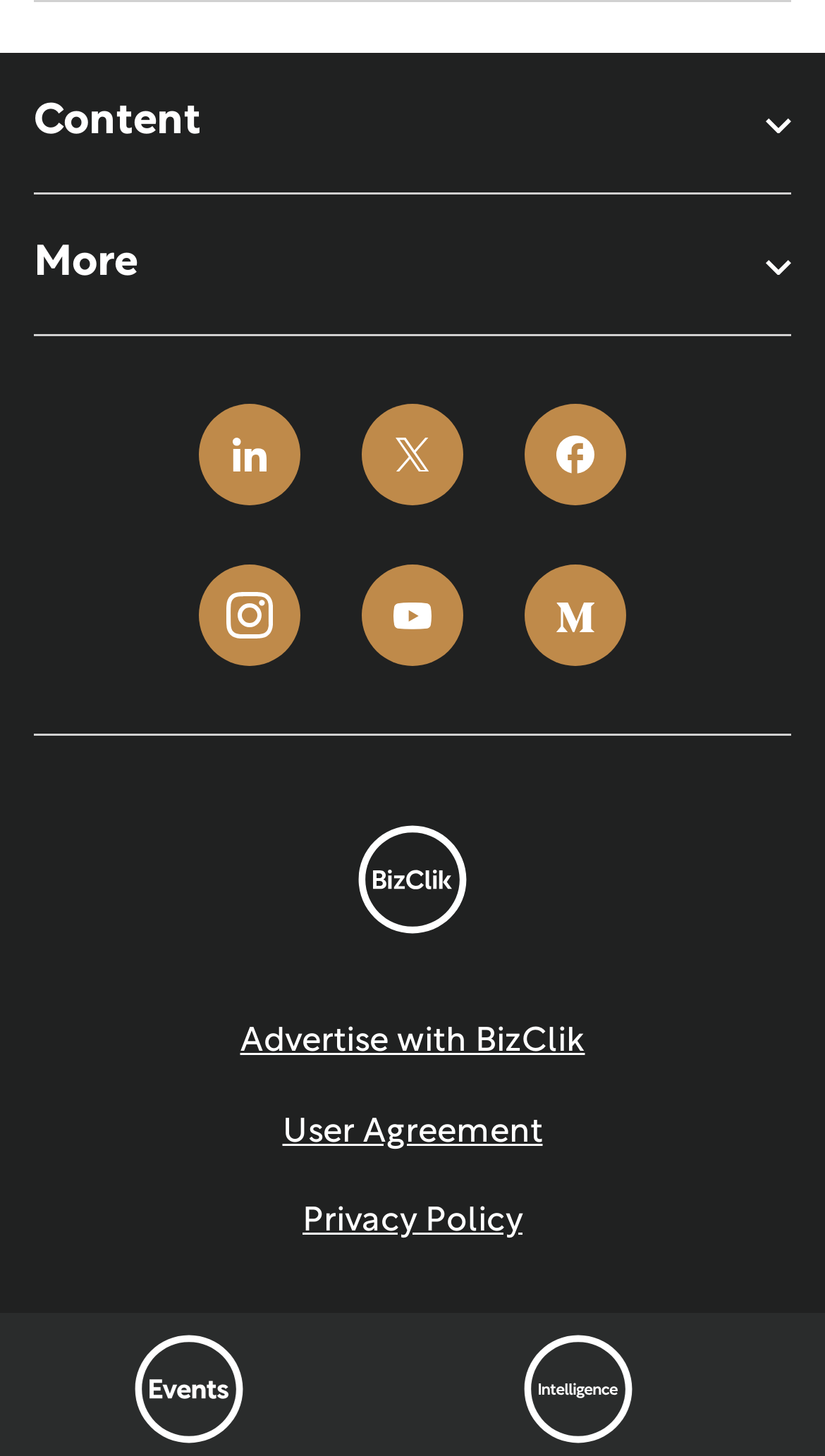Reply to the question with a brief word or phrase: What social media platforms are listed?

LinkedIn, Twitter, Facebook, Instagram, YouTube, Medium